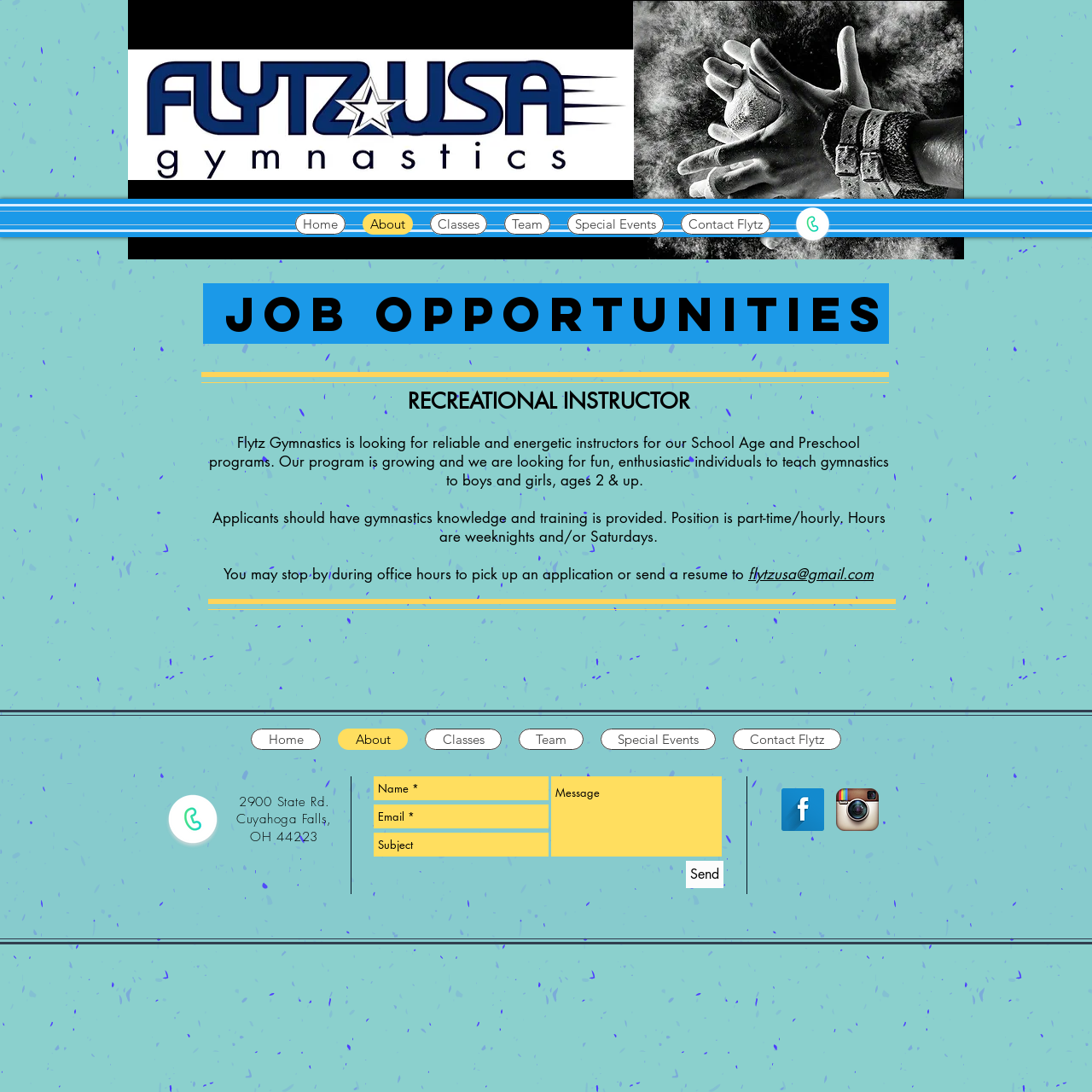What social media platforms does Flytz Gymnastics have?
Look at the image and answer with only one word or phrase.

Facebook and Instagram